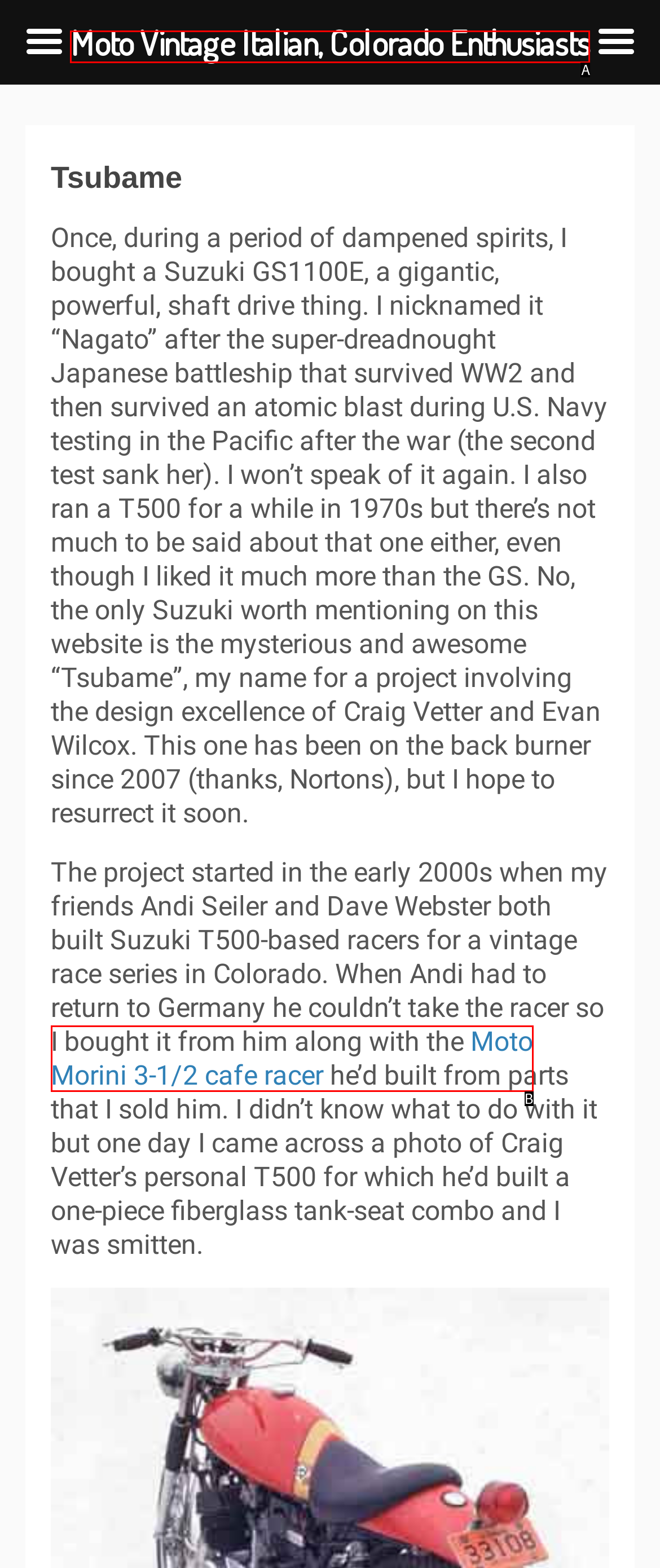Pick the option that best fits the description: Moto Vintage Italian, Colorado Enthusiasts. Reply with the letter of the matching option directly.

A